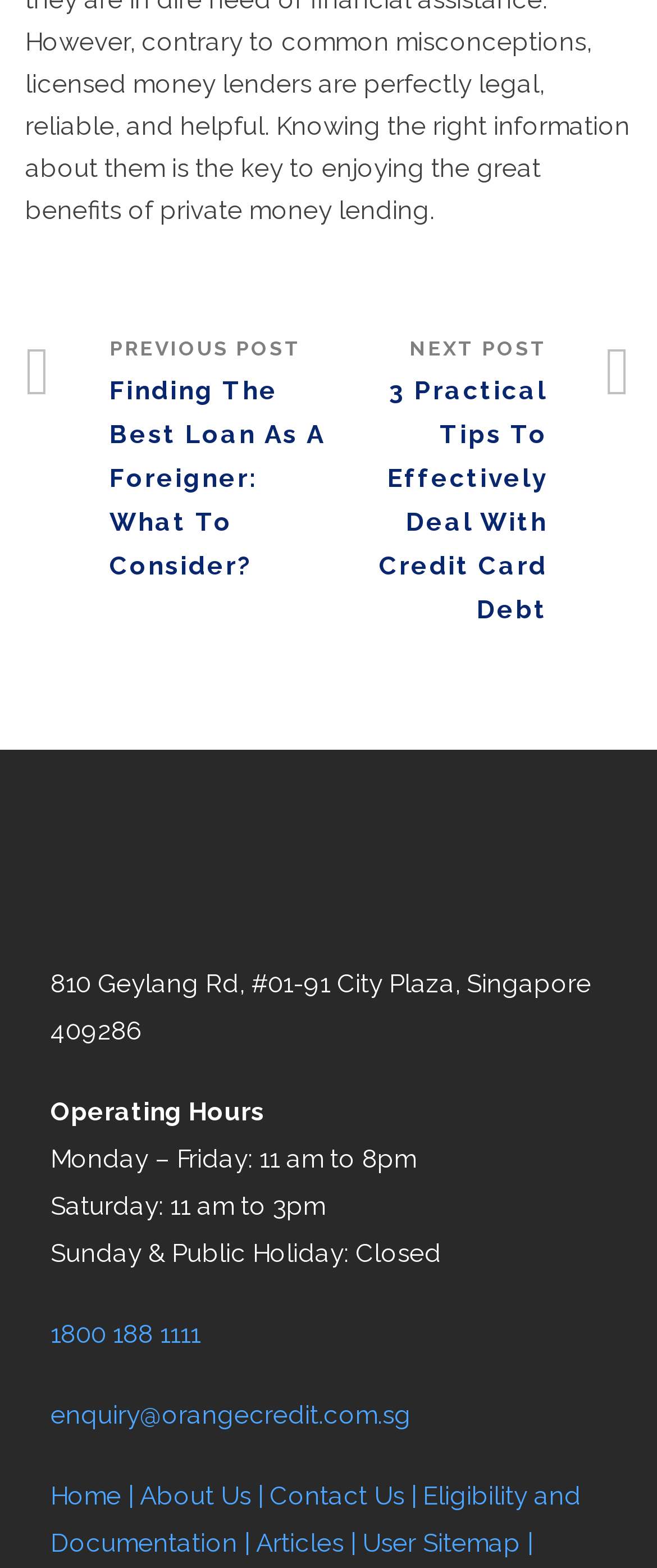Determine the bounding box coordinates for the clickable element required to fulfill the instruction: "view contact information". Provide the coordinates as four float numbers between 0 and 1, i.e., [left, top, right, bottom].

[0.077, 0.841, 0.305, 0.86]